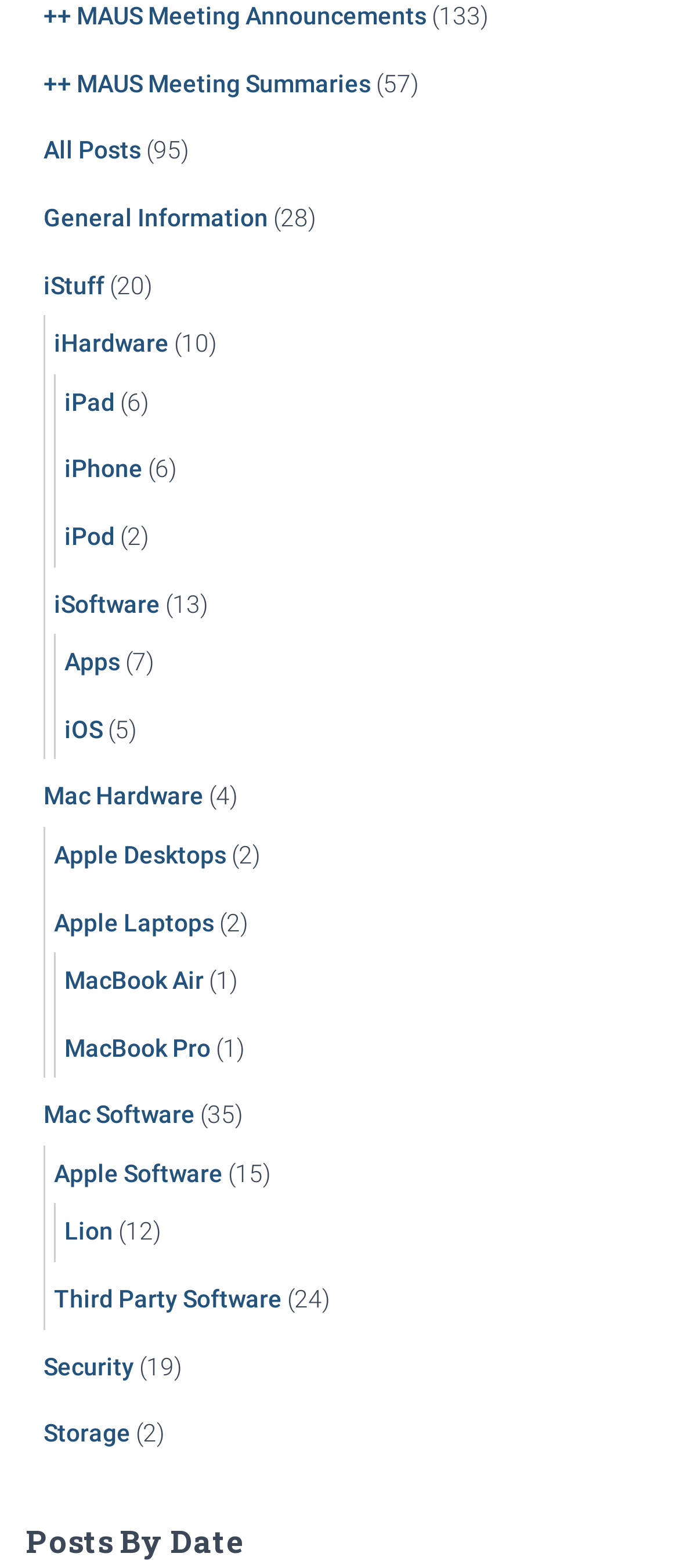How many links are under 'Mac Software'?
Please provide a single word or phrase as your answer based on the screenshot.

3